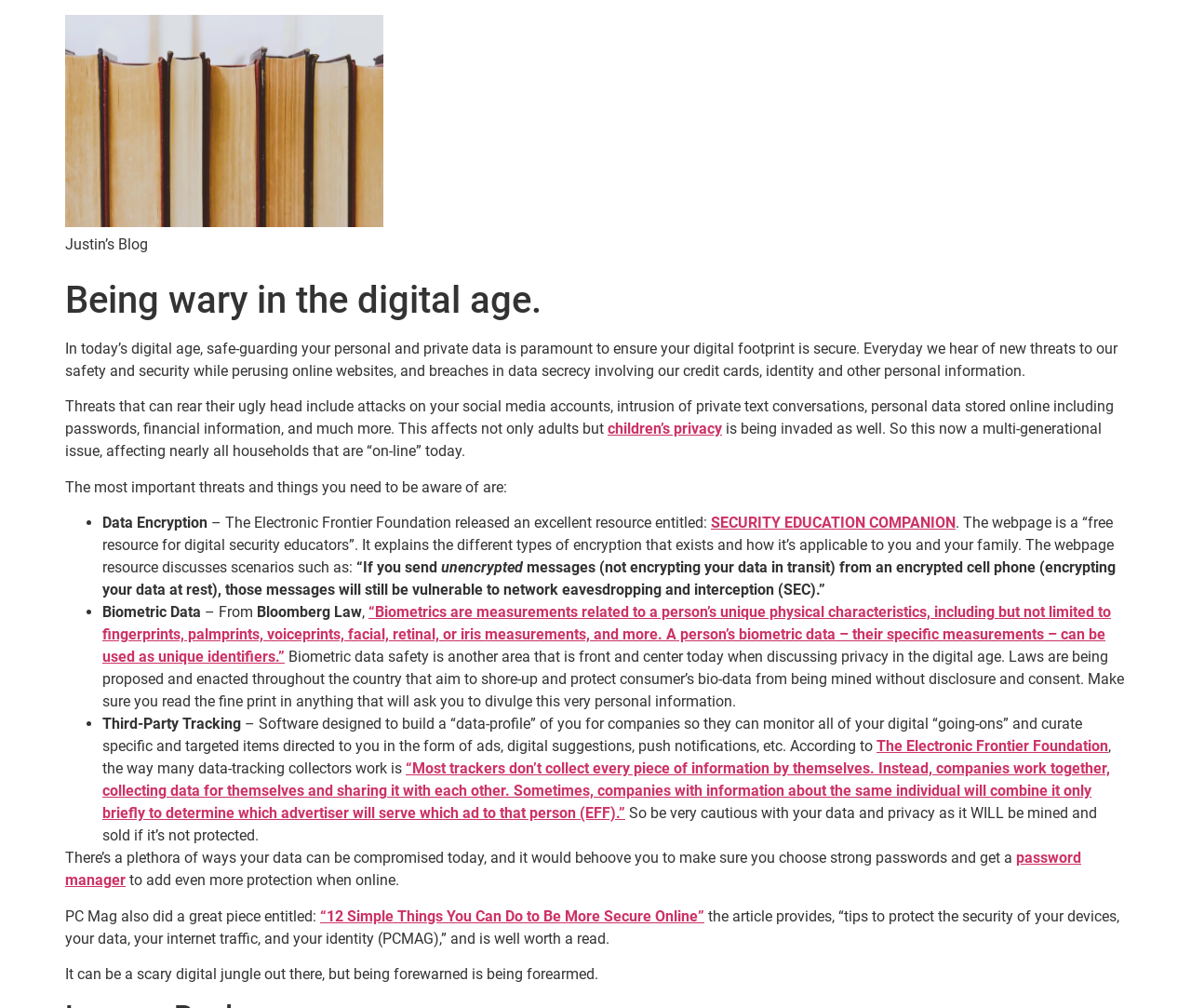Identify the bounding box coordinates of the region that should be clicked to execute the following instruction: "Get a 'password manager'".

[0.055, 0.842, 0.908, 0.882]